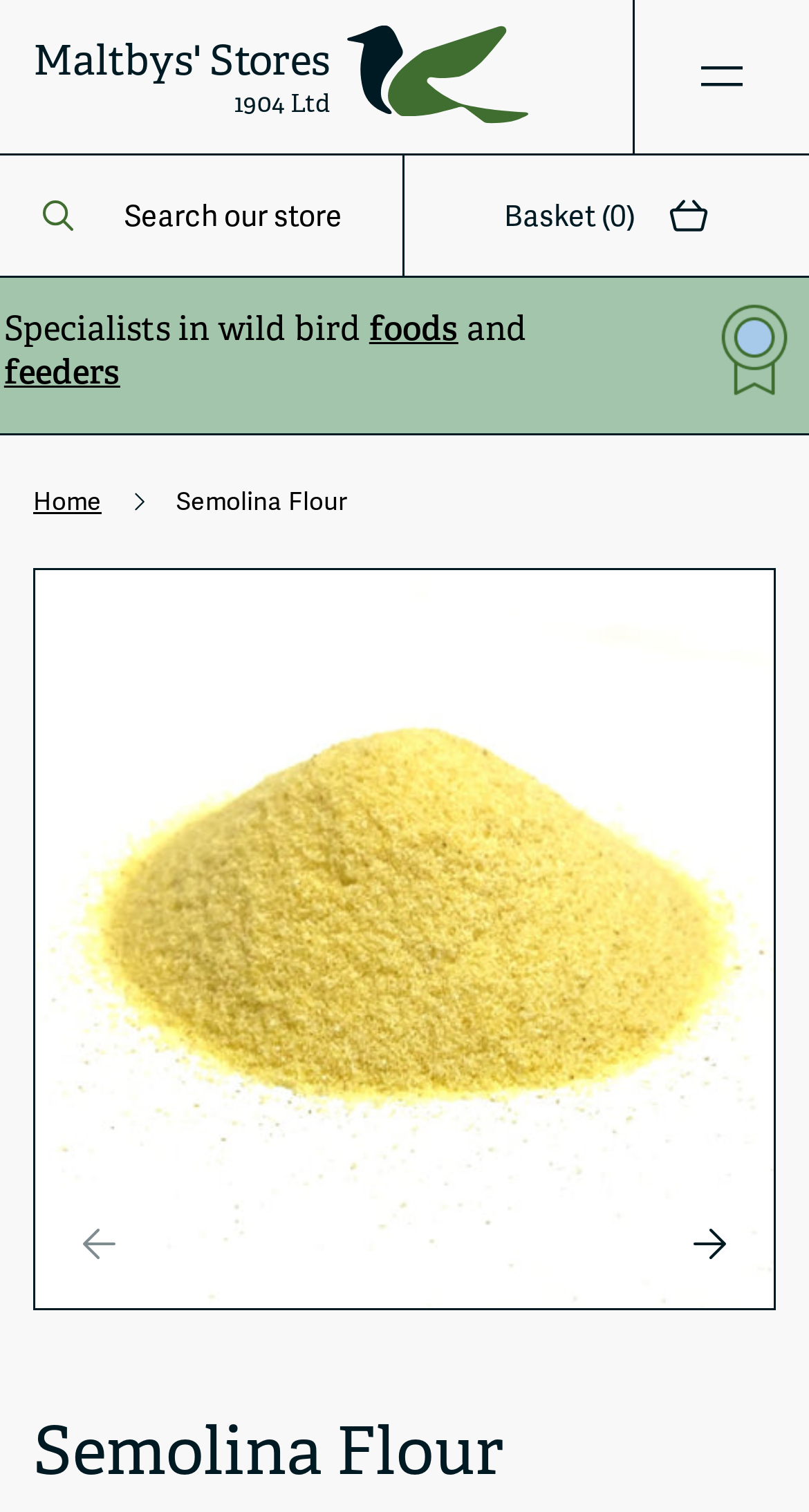Is the previous slide button enabled?
Please look at the screenshot and answer in one word or a short phrase.

No